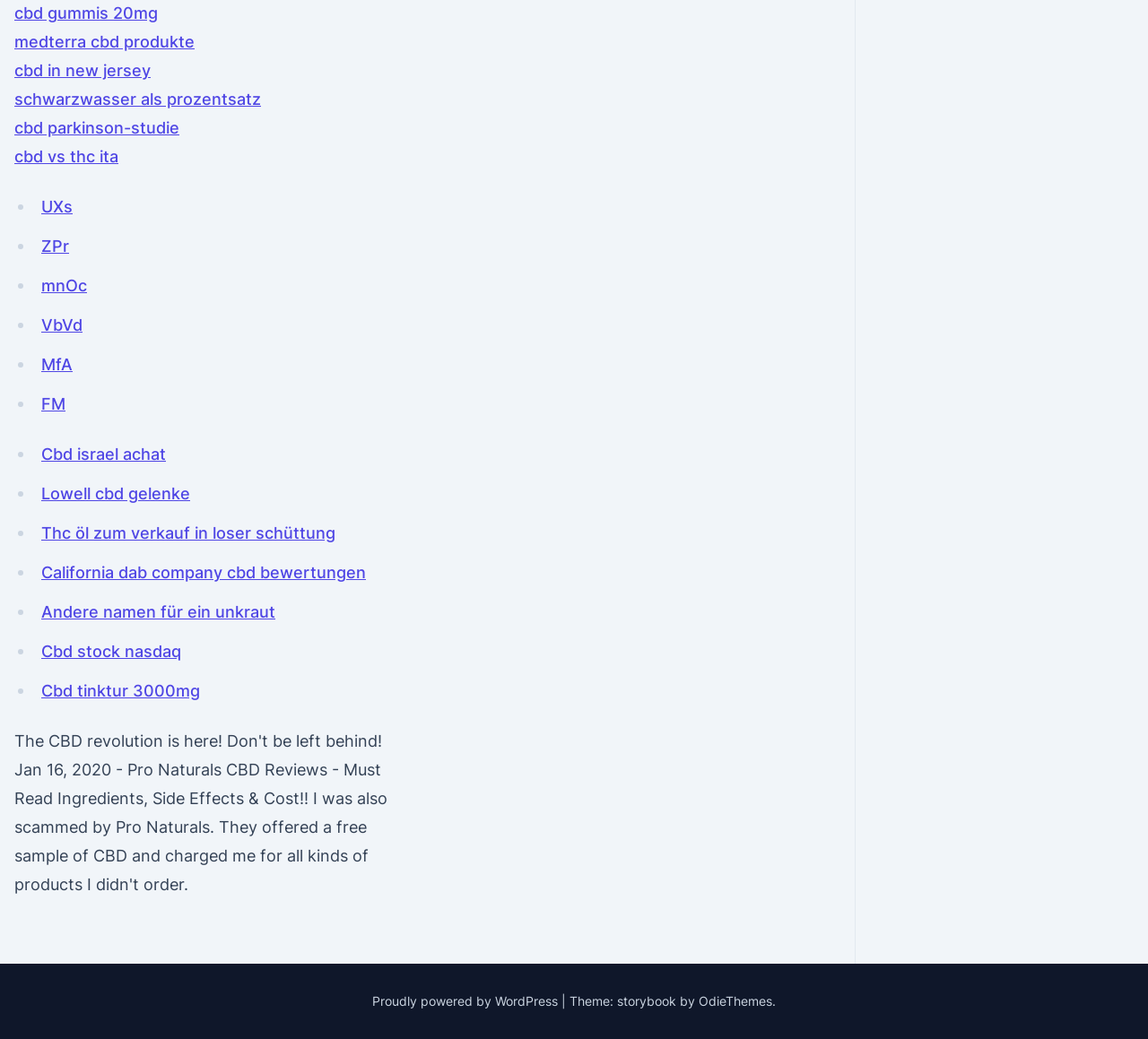Respond with a single word or phrase for the following question: 
How many links are there on the webpage?

20